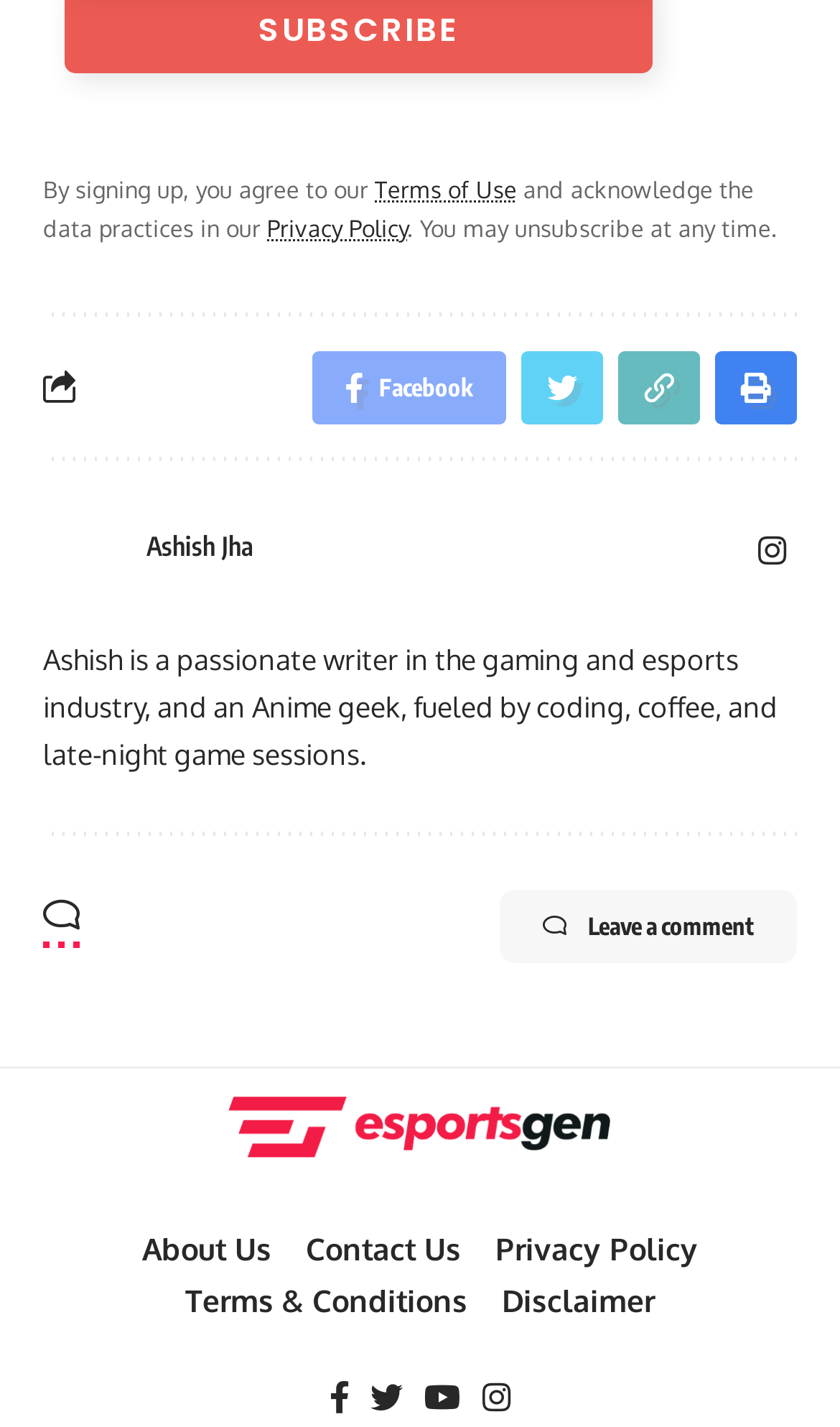Locate the bounding box coordinates of the clickable region to complete the following instruction: "Click on Japan, South Korea link."

None